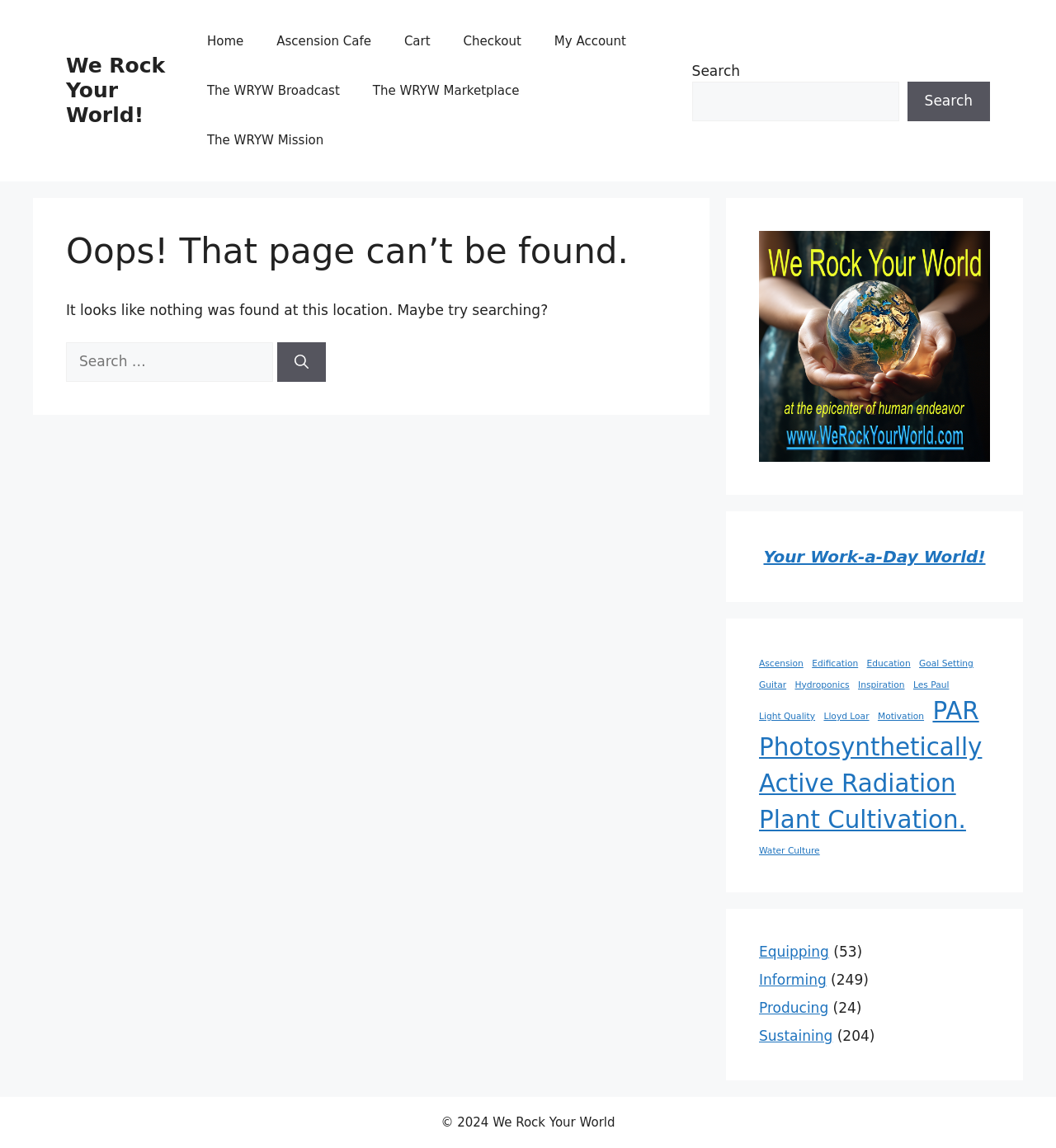Please find the bounding box coordinates of the clickable region needed to complete the following instruction: "Explore Your Work-a-Day World!". The bounding box coordinates must consist of four float numbers between 0 and 1, i.e., [left, top, right, bottom].

[0.723, 0.476, 0.933, 0.494]